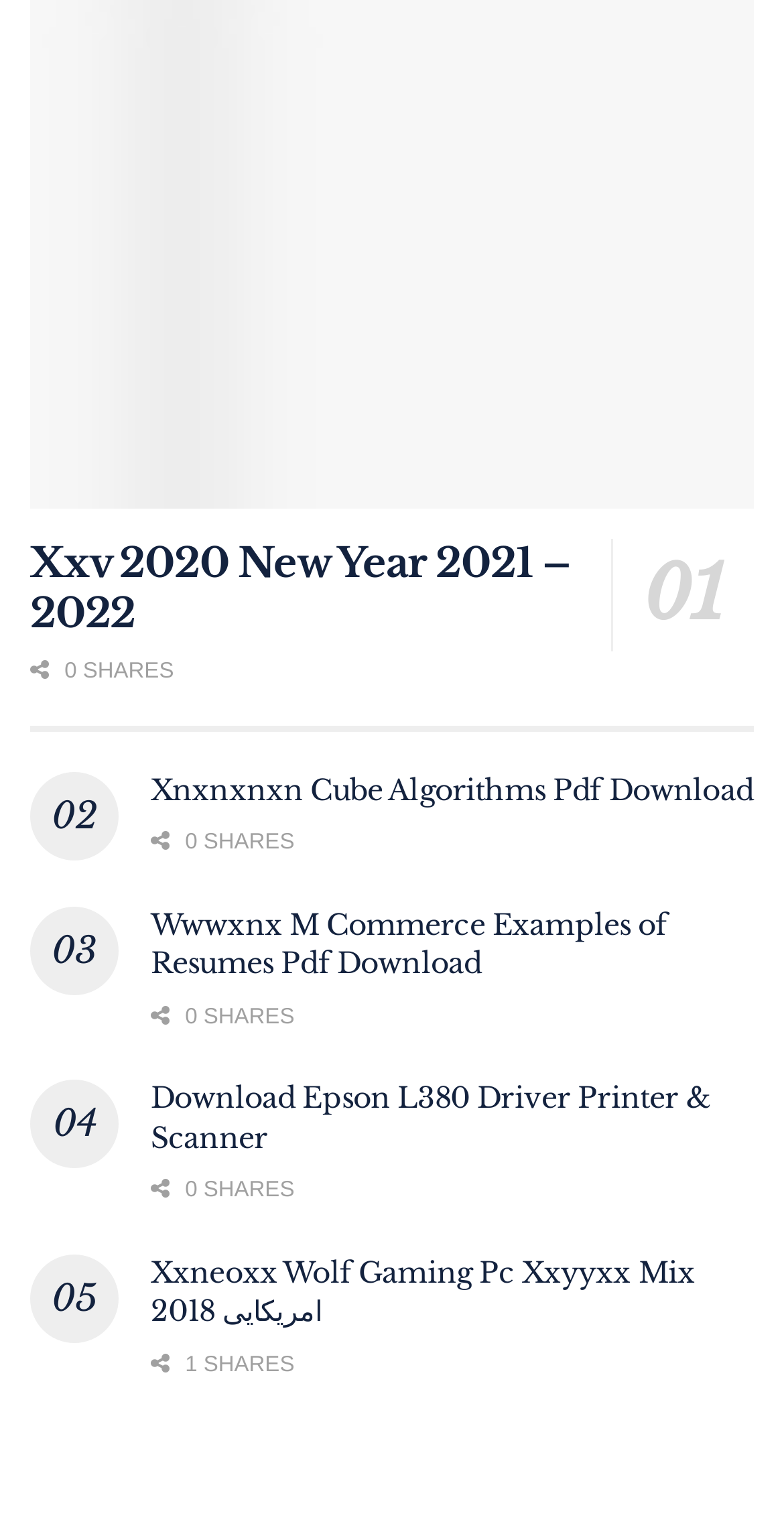Provide the bounding box coordinates, formatted as (top-left x, top-left y, bottom-right x, bottom-right y), with all values being floating point numbers between 0 and 1. Identify the bounding box of the UI element that matches the description: April 12, 2024

[0.038, 0.5, 0.264, 0.514]